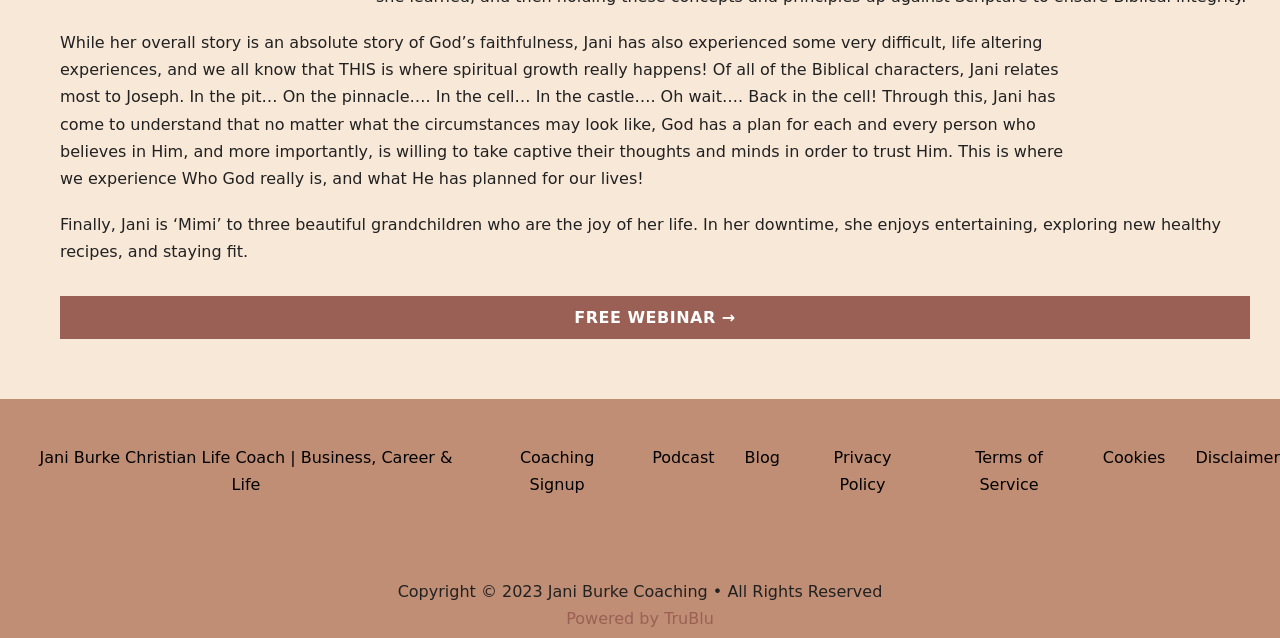Using the provided element description: "About Us", determine the bounding box coordinates of the corresponding UI element in the screenshot.

None